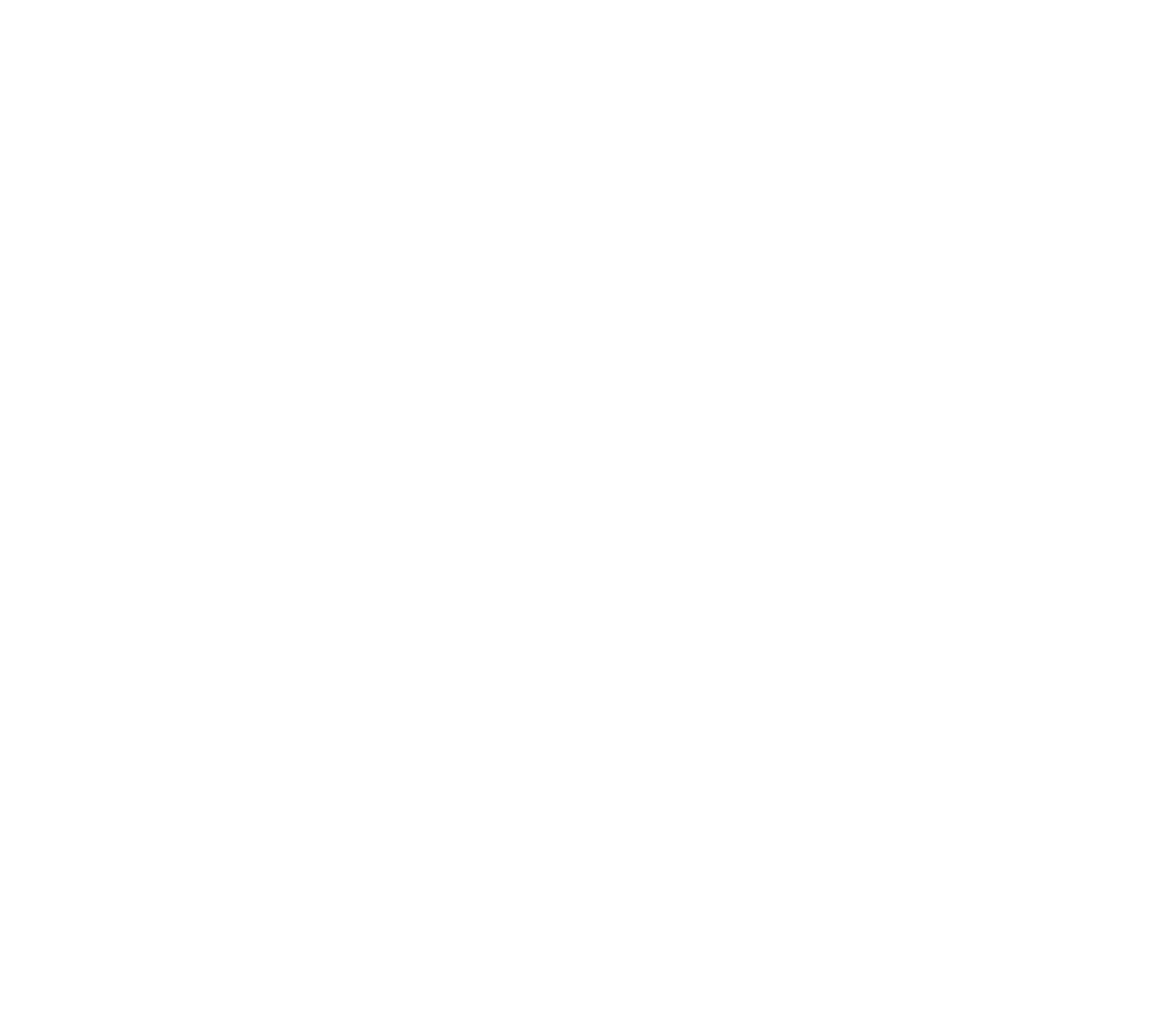Locate the bounding box coordinates of the element to click to perform the following action: 'Enter your name'. The coordinates should be given as four float values between 0 and 1, in the form of [left, top, right, bottom].

[0.086, 0.094, 0.263, 0.142]